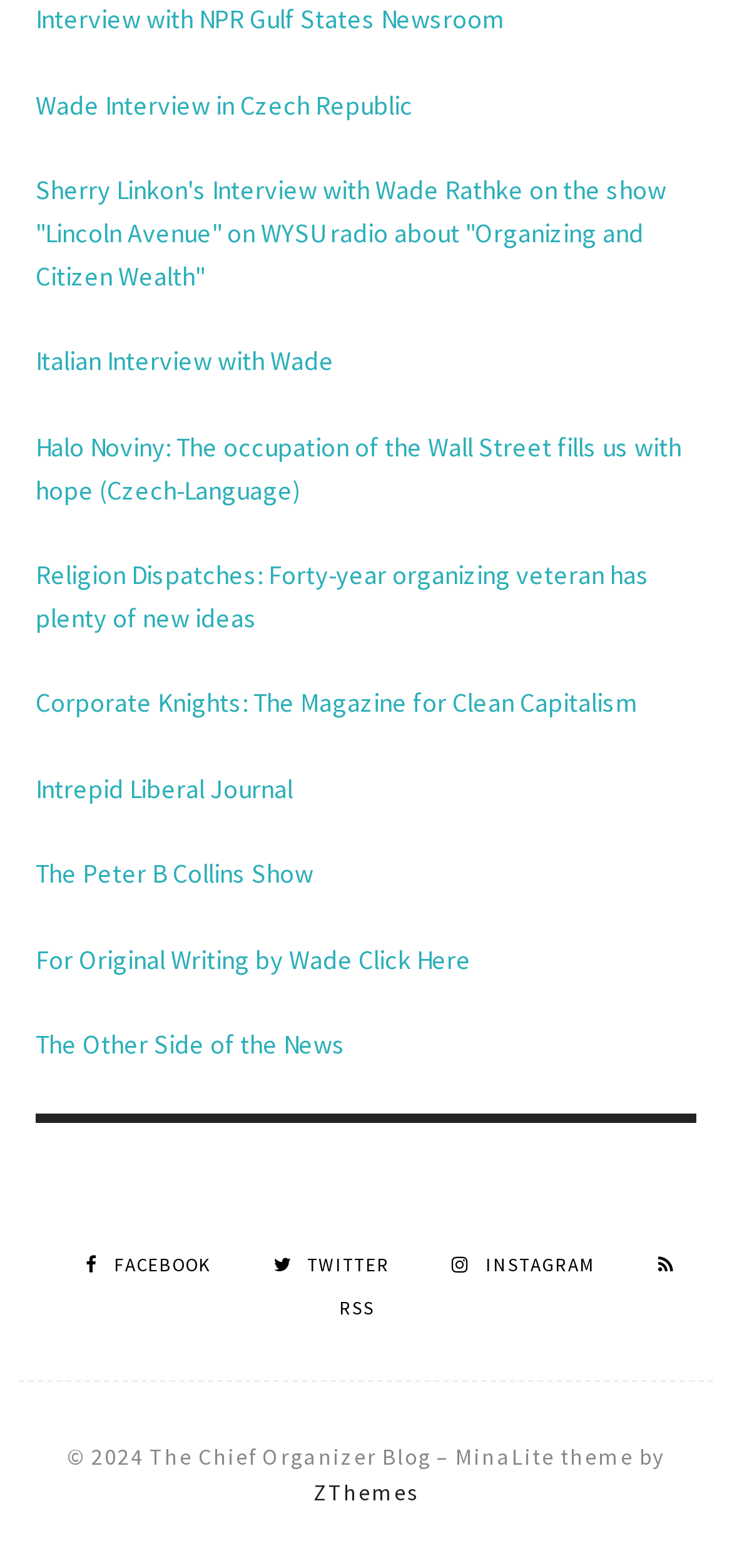Answer briefly with one word or phrase:
What is the copyright year of the webpage?

2024